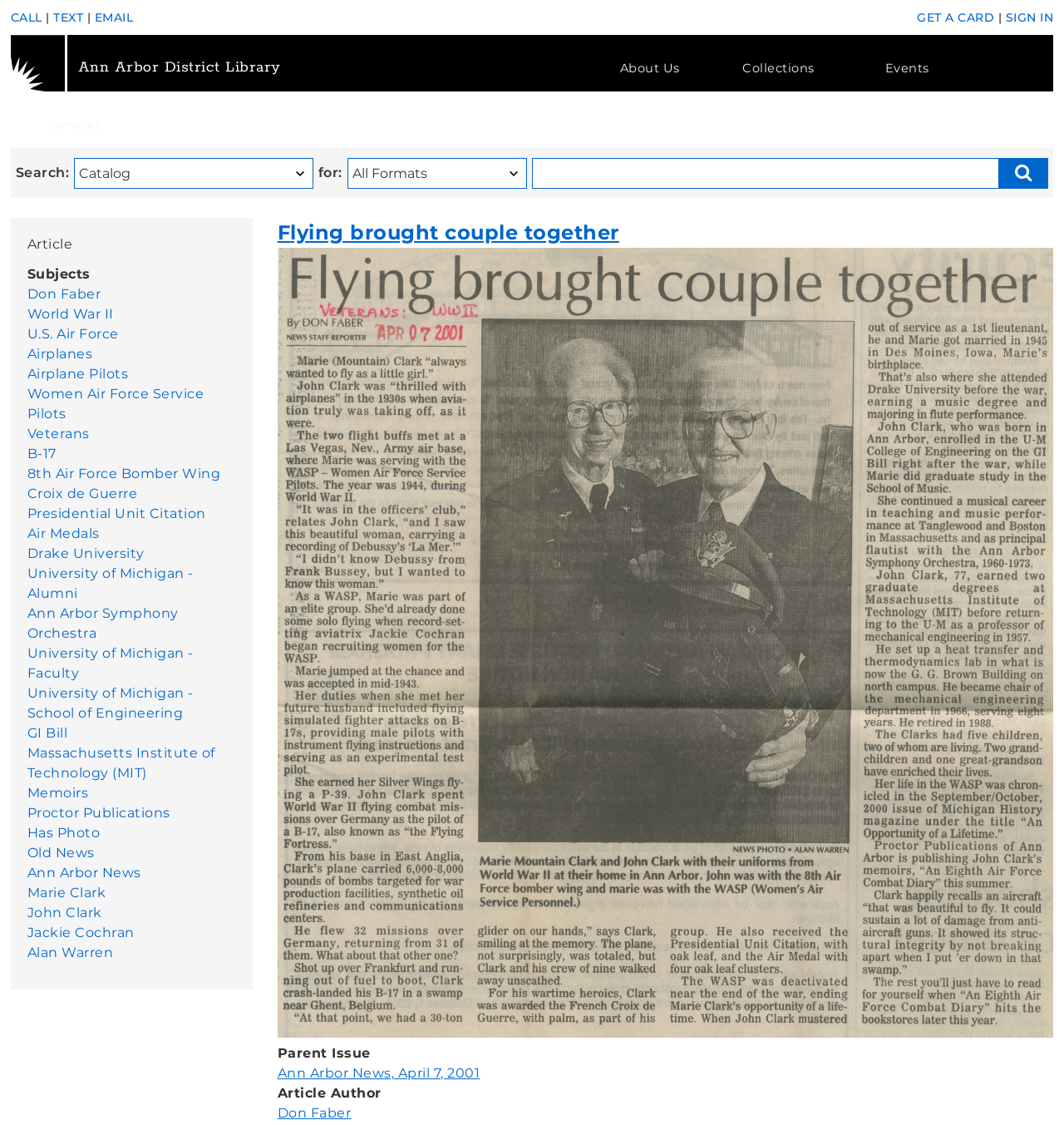Please identify the bounding box coordinates for the region that you need to click to follow this instruction: "Get a library card".

[0.862, 0.008, 0.935, 0.022]